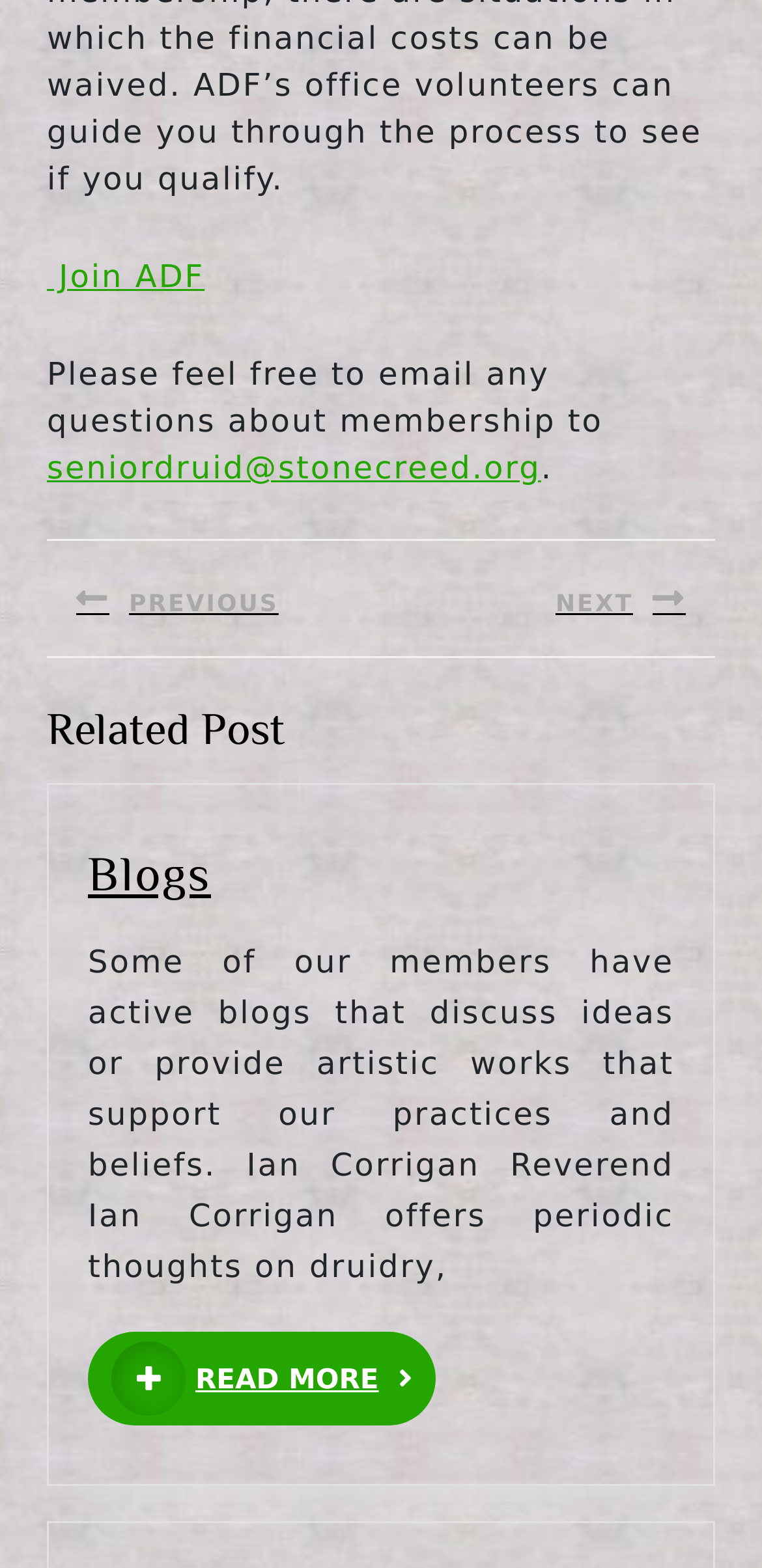Give a concise answer using one word or a phrase to the following question:
What is the purpose of the 'Related Post' section?

To show related posts